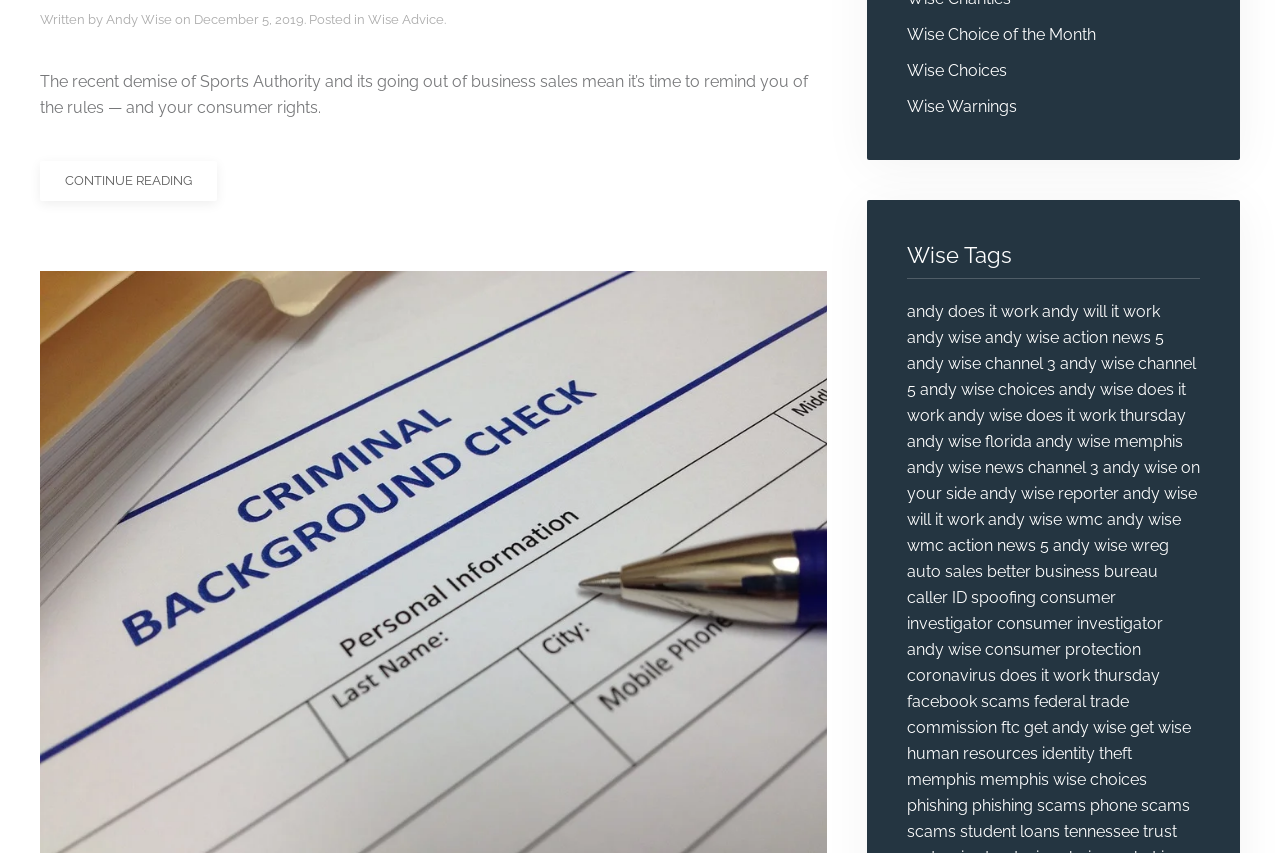Identify the bounding box of the UI element described as follows: "auto sales". Provide the coordinates as four float numbers in the range of 0 to 1 [left, top, right, bottom].

[0.708, 0.659, 0.768, 0.681]